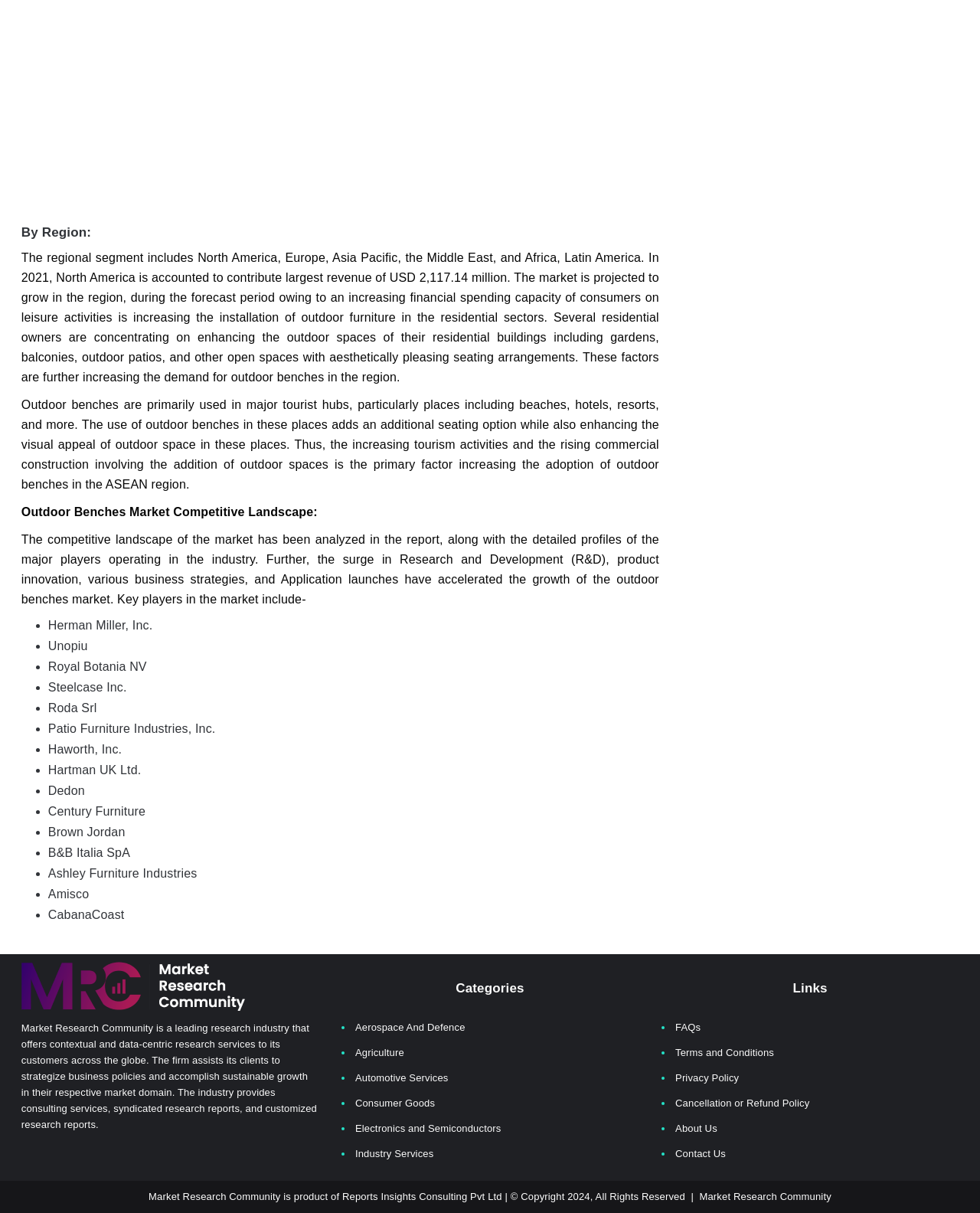Please determine the bounding box coordinates of the section I need to click to accomplish this instruction: "View 'FAQs'".

[0.689, 0.842, 0.715, 0.852]